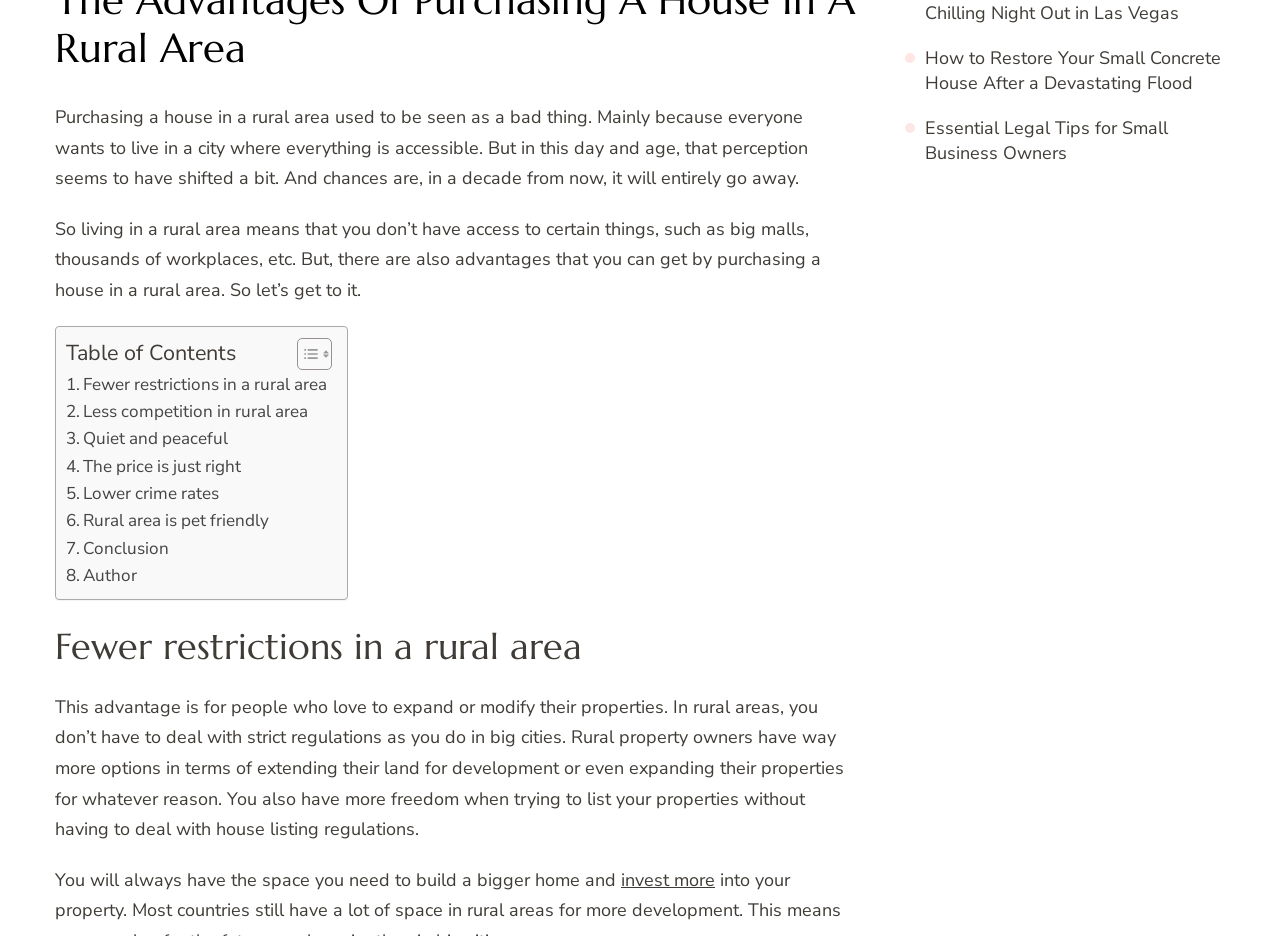Bounding box coordinates are specified in the format (top-left x, top-left y, bottom-right x, bottom-right y). All values are floating point numbers bounded between 0 and 1. Please provide the bounding box coordinate of the region this sentence describes: invest more

[0.485, 0.927, 0.559, 0.953]